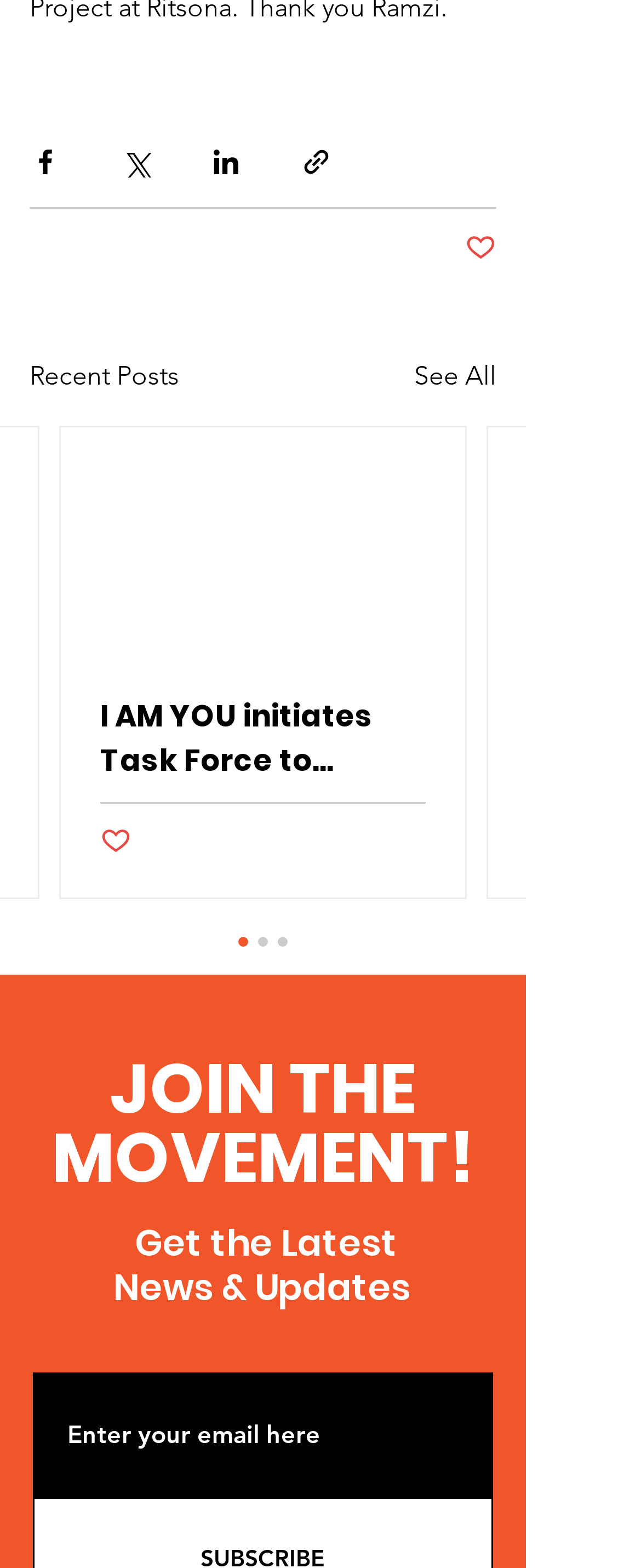Please determine the bounding box coordinates of the clickable area required to carry out the following instruction: "Like a post". The coordinates must be four float numbers between 0 and 1, represented as [left, top, right, bottom].

[0.156, 0.527, 0.205, 0.549]